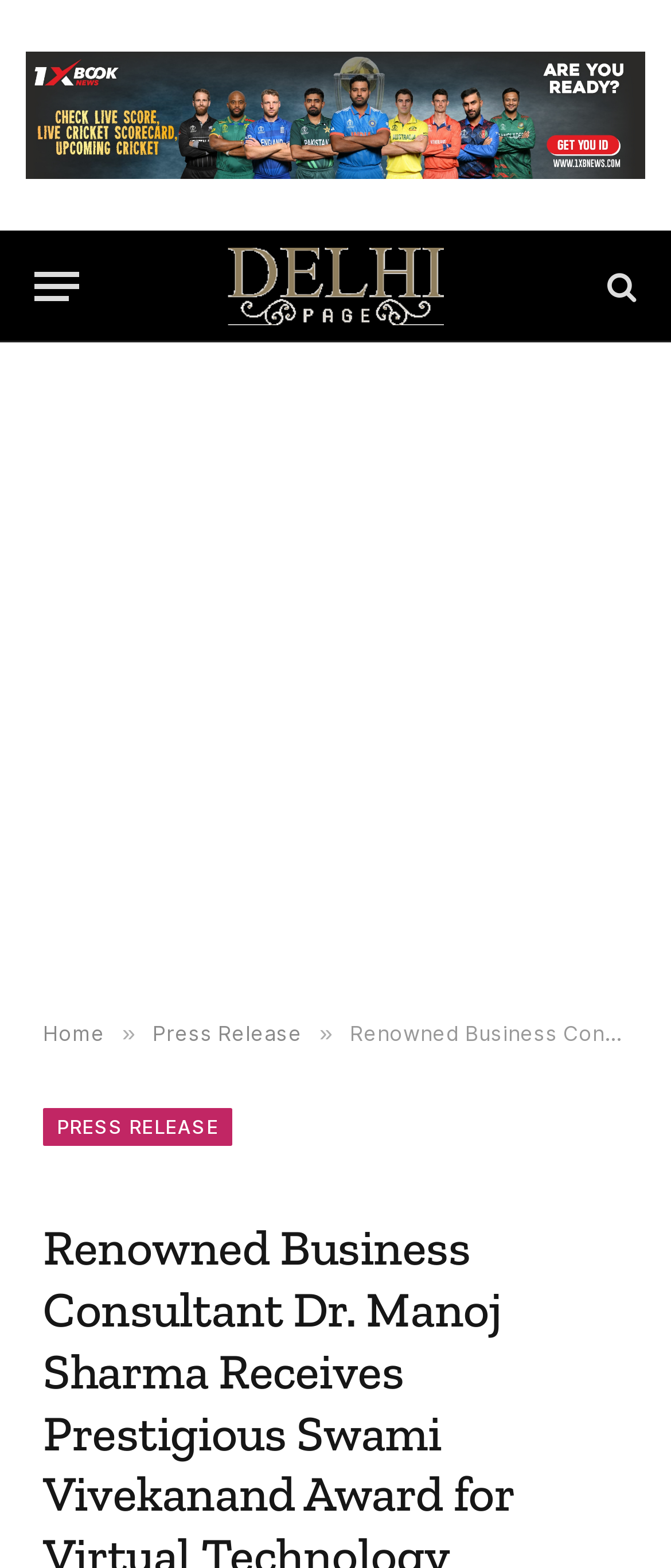Please reply to the following question using a single word or phrase: 
What is the text on the link next to the '»' symbol?

Press Release